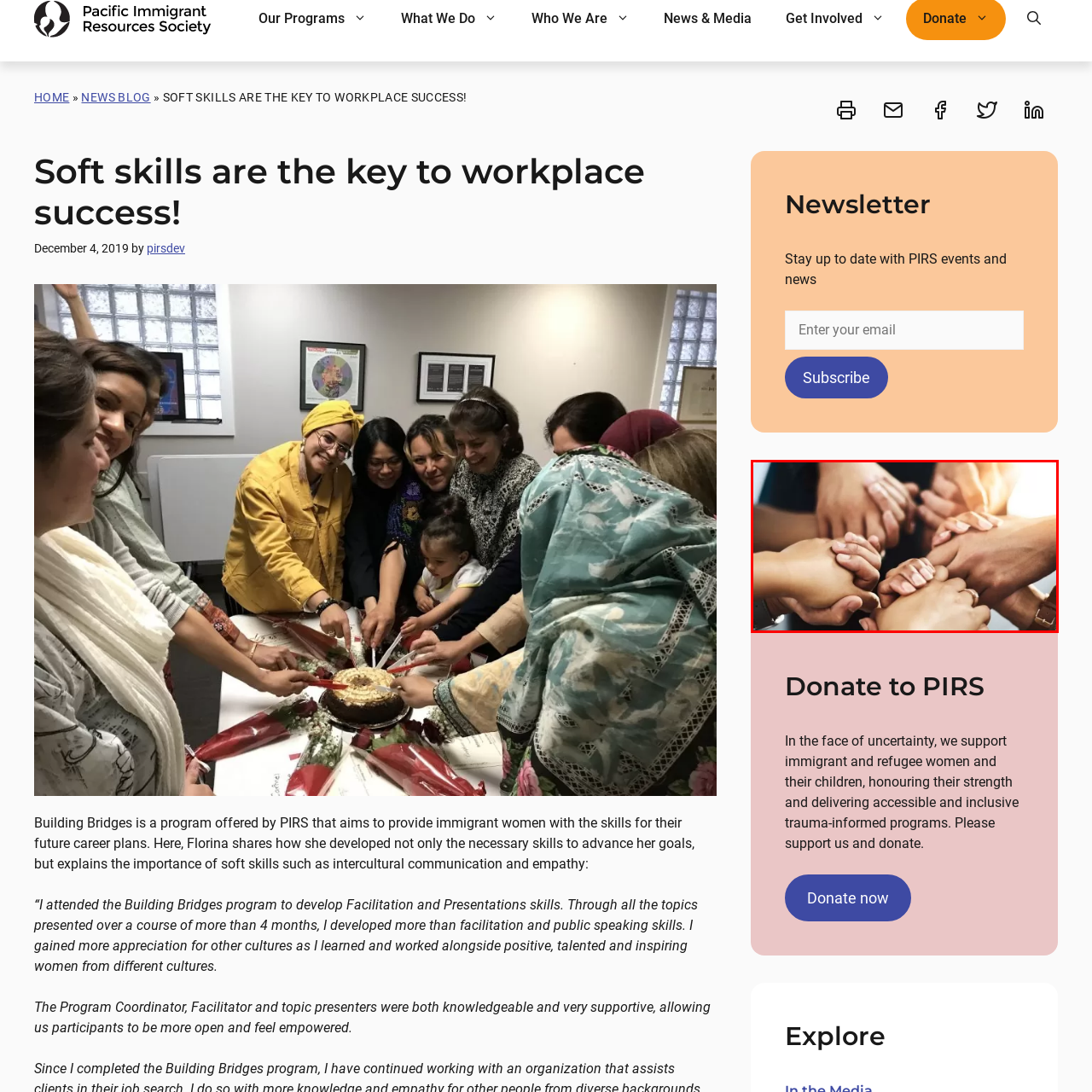What is the significance of the hands in the image? Observe the image within the red bounding box and give a one-word or short-phrase answer.

Symbolize teamwork and support